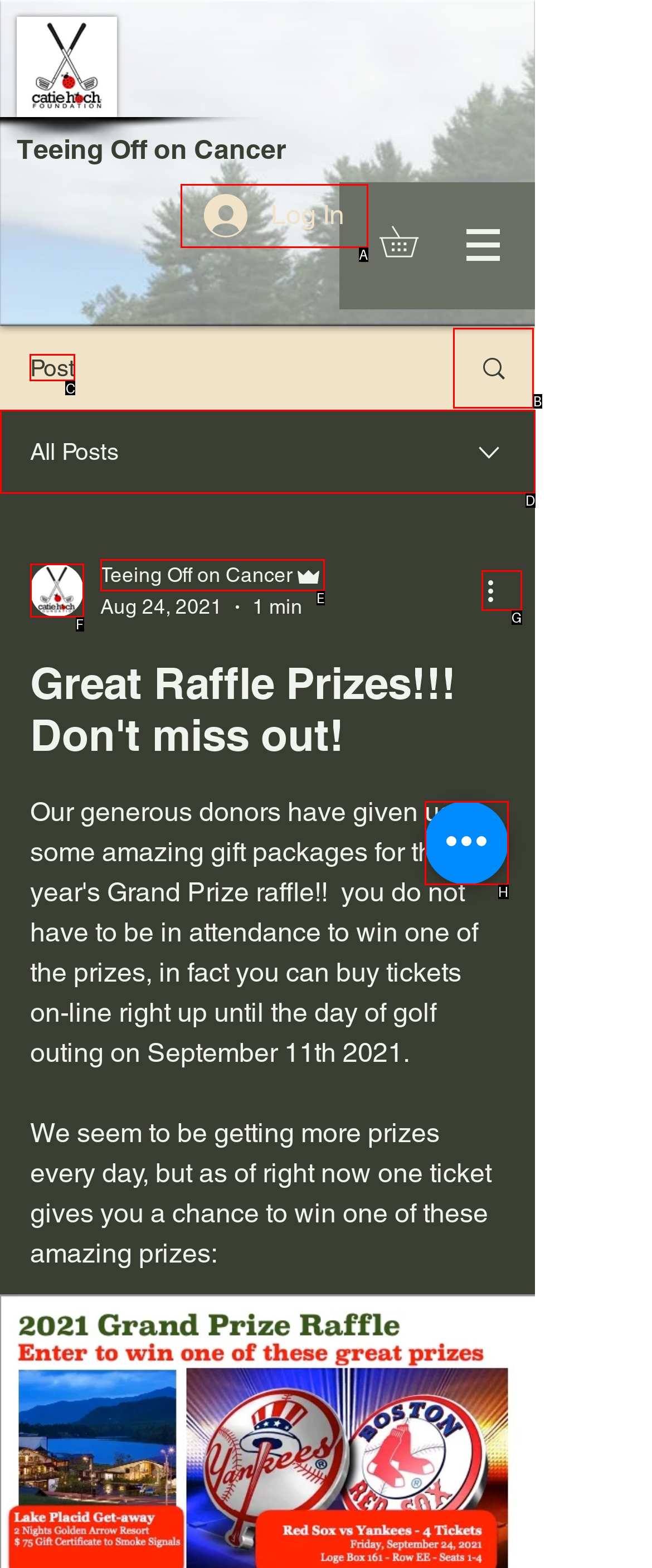Select the letter of the UI element that matches this task: Read the post
Provide the answer as the letter of the correct choice.

C